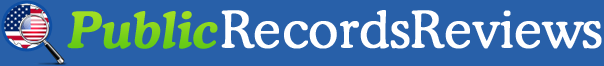Detail every aspect of the image in your description.

The image showcases the logo for "Public Records Reviews," prominently featuring a magnifying glass with an American flag embedded in the handle. The text is styled in a playful yet professional manner, with "Public" in bold green lettering, followed by "Records" in standard white, and finishing with "Reviews" also in white, set against a vibrant blue background. This logo embodies the platform's focus on providing accessible reviews and insights related to public records, aimed at helping users easily navigate the process of obtaining important information.